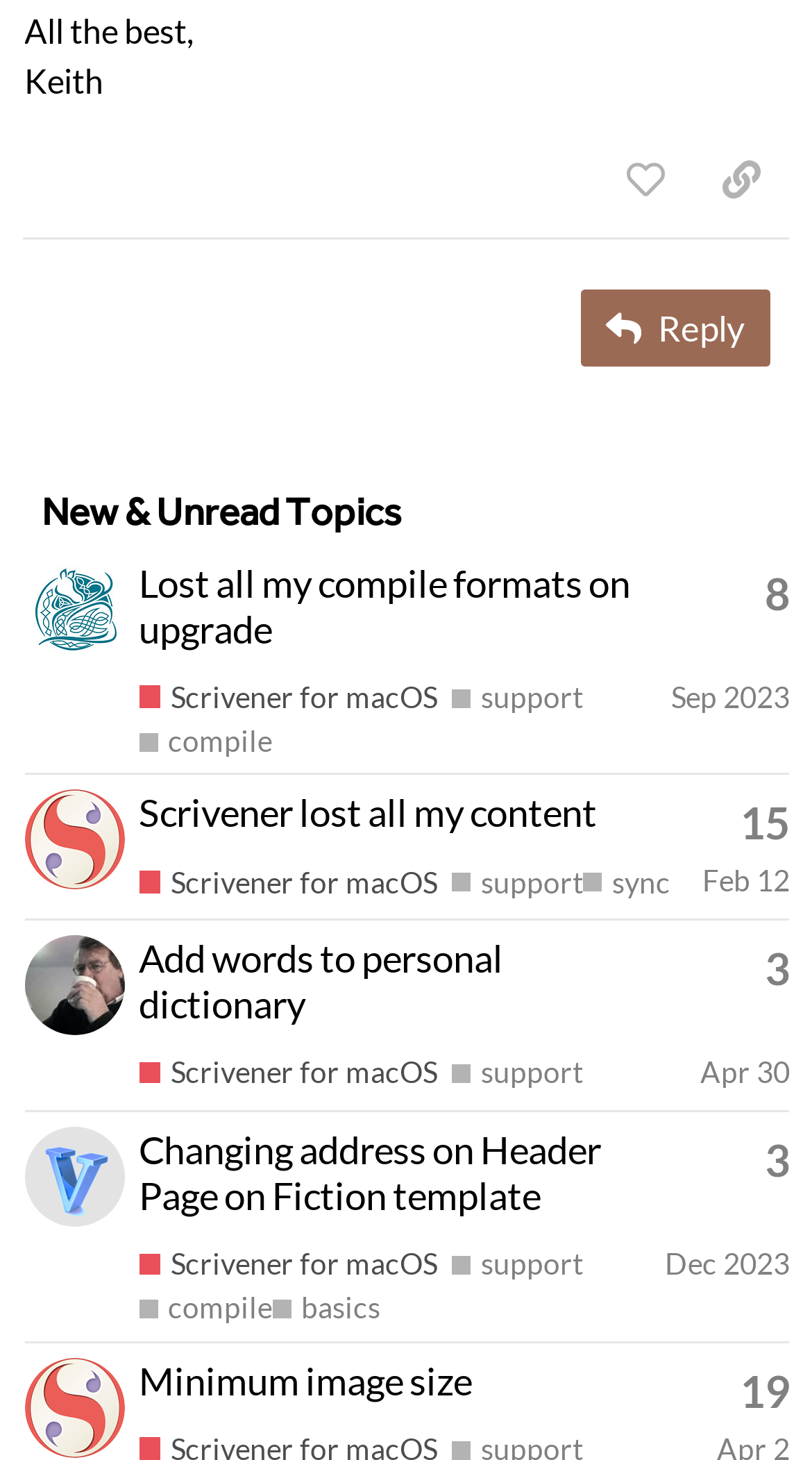Could you specify the bounding box coordinates for the clickable section to complete the following instruction: "Reply to the post"?

[0.715, 0.199, 0.949, 0.251]